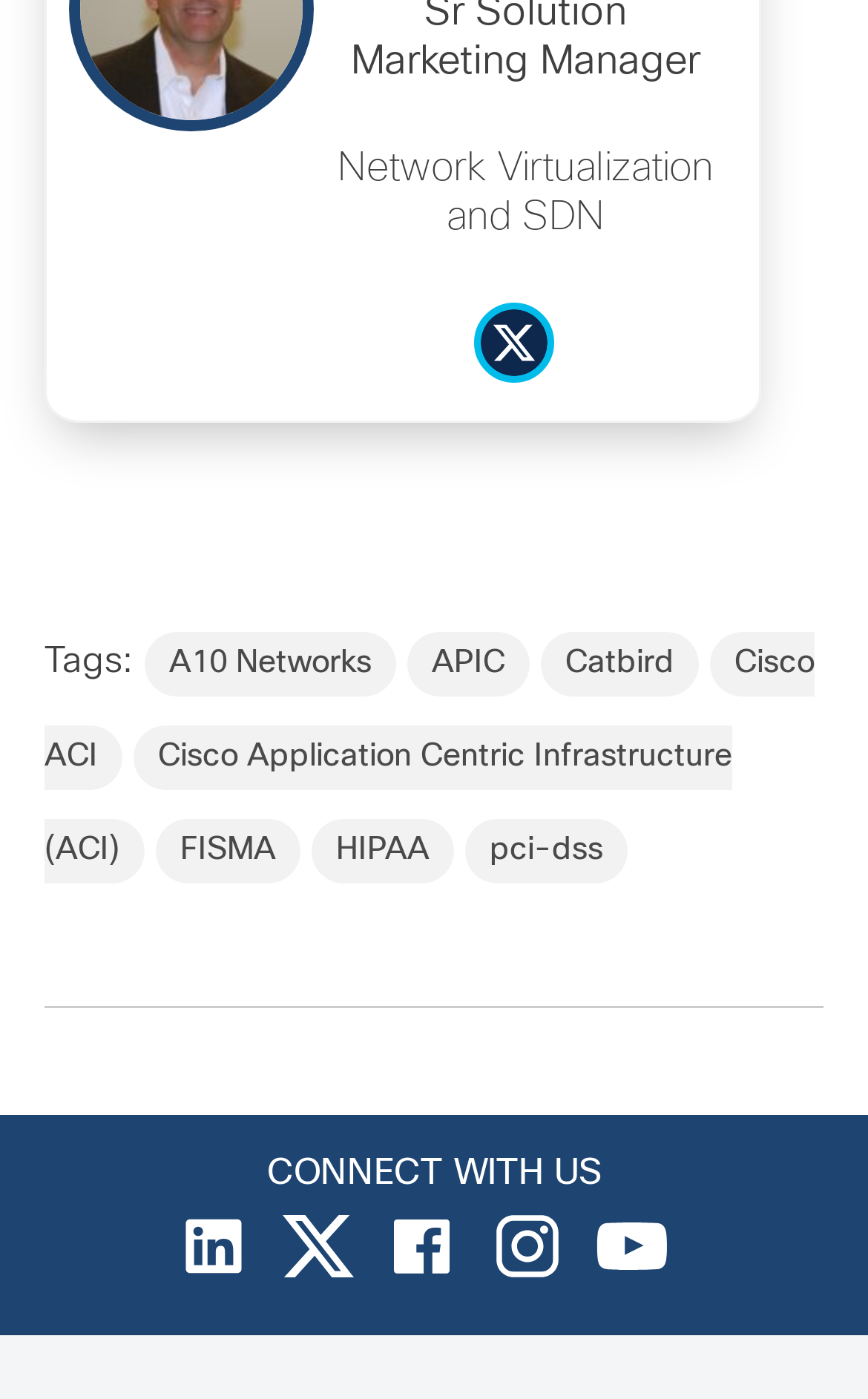Identify the bounding box of the UI component described as: "A10 Networks".

[0.167, 0.451, 0.456, 0.497]